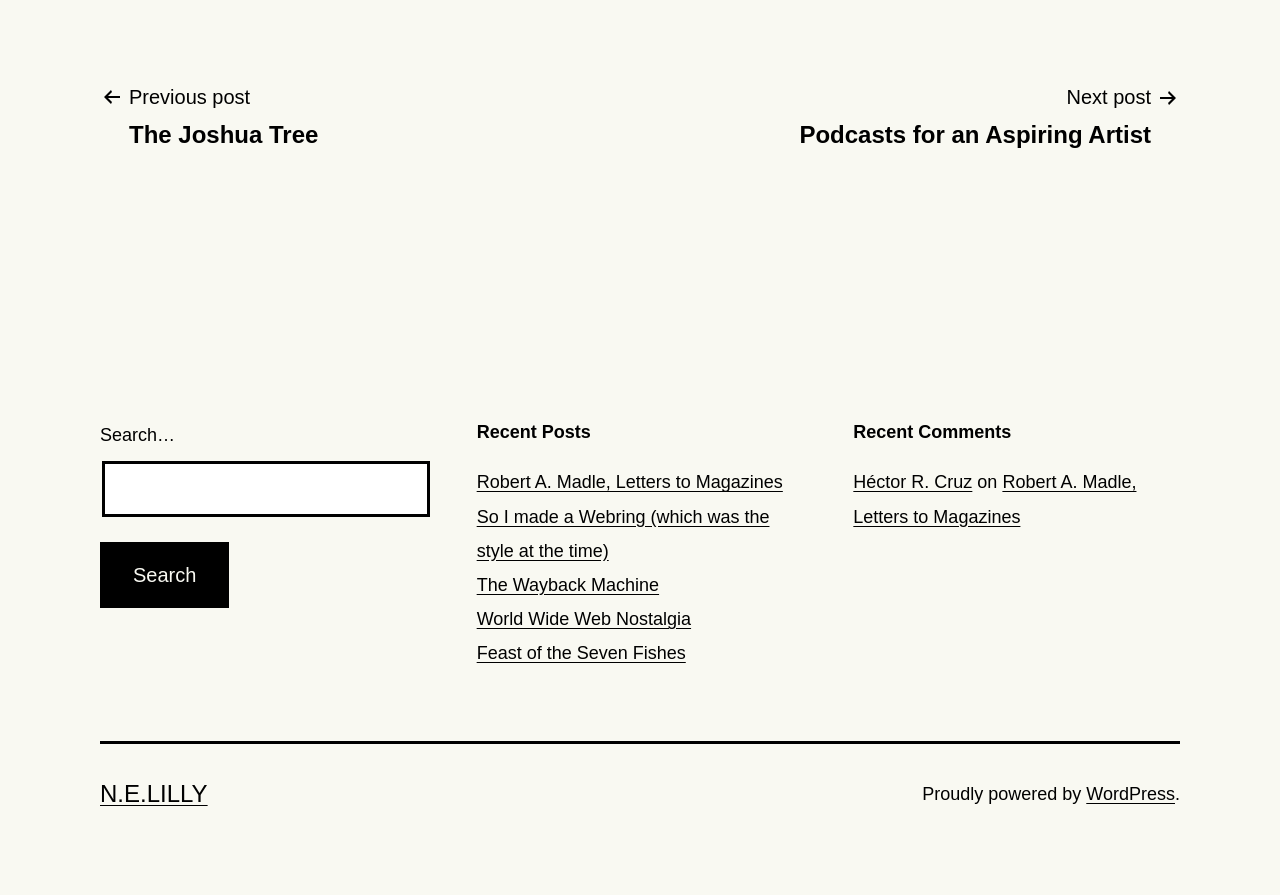What can be searched on this website?
From the image, respond using a single word or phrase.

Posts